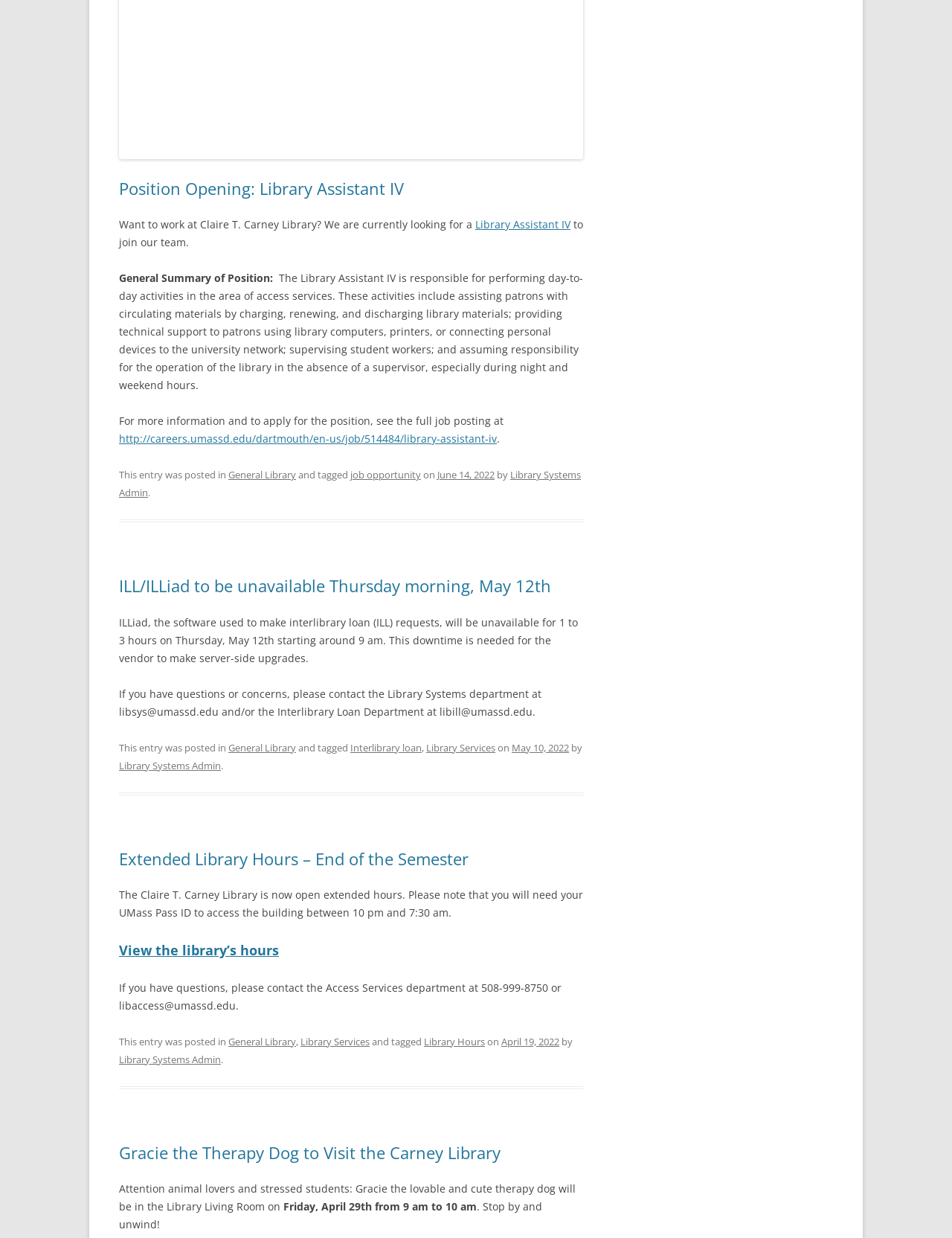What is the extended hour requirement for accessing the library building?
Make sure to answer the question with a detailed and comprehensive explanation.

According to the text 'Please note that you will need your UMass Pass ID to access the building between 10 pm and 7:30 am.', students need to have their UMass Pass ID to access the library building during extended hours.